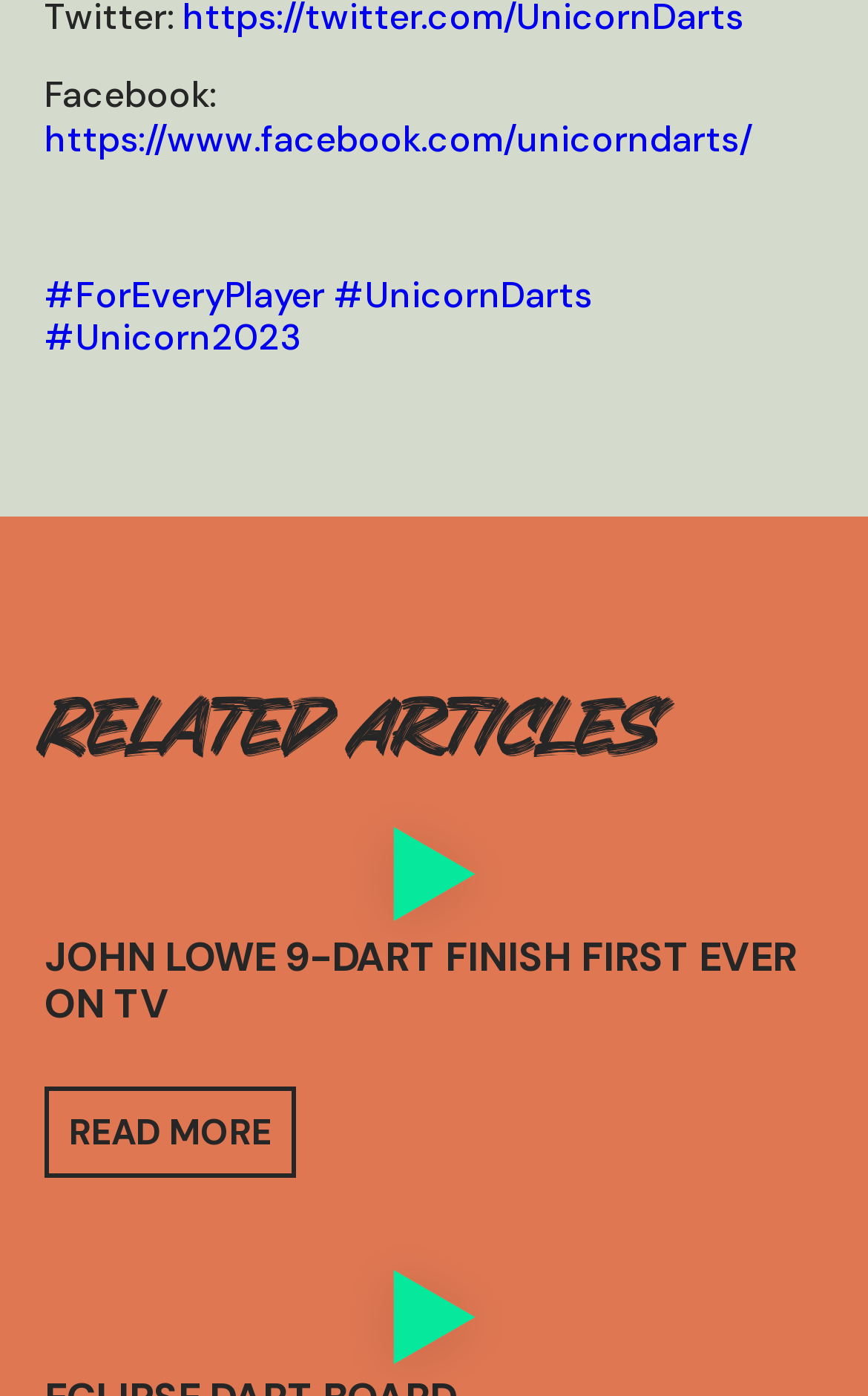Answer the question with a brief word or phrase:
How many images are there on the webpage?

2